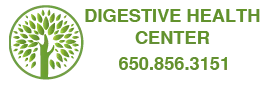What does the stylized tree symbolize?
Utilize the information in the image to give a detailed answer to the question.

The caption explains that the stylized tree in the logo symbolizes health and vitality, which is fitting for a Digestive Health Center that focuses on promoting overall well-being.